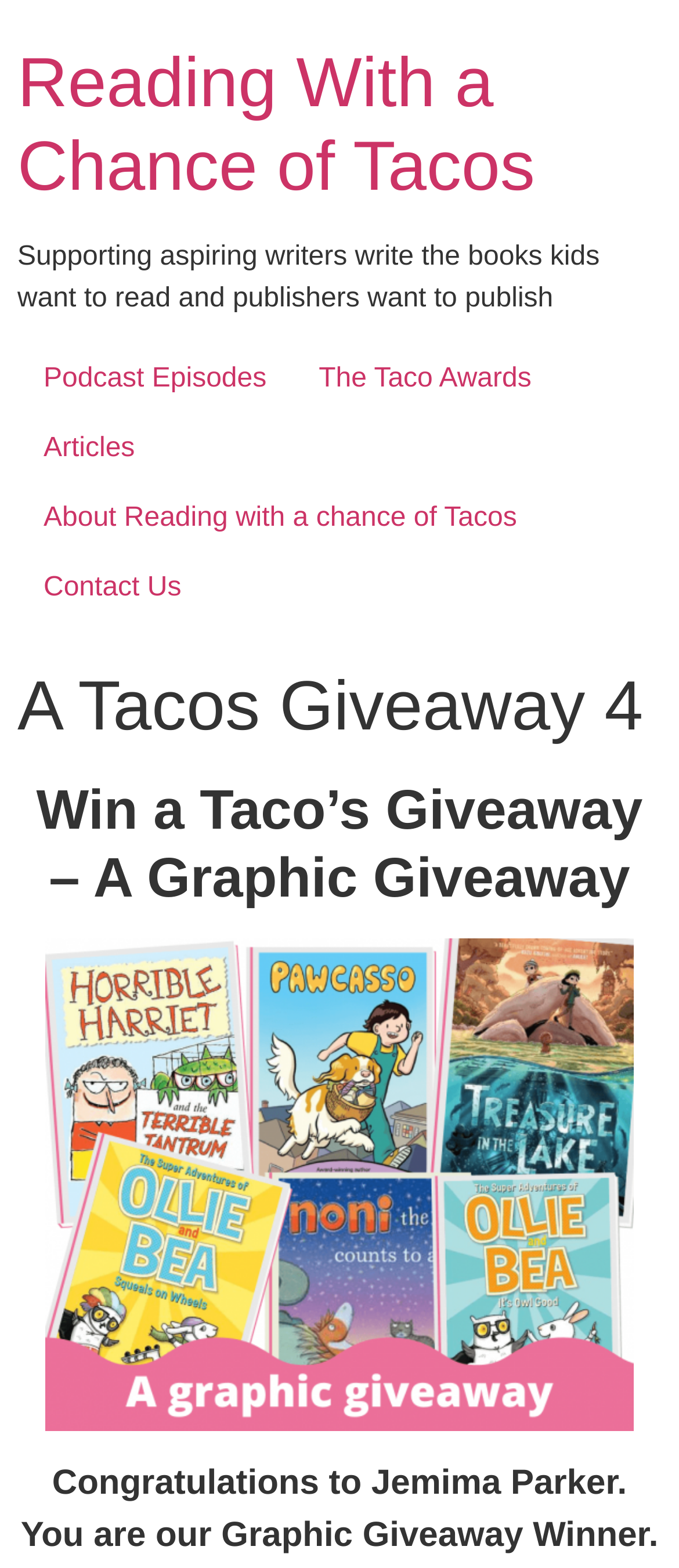Create an in-depth description of the webpage, covering main sections.

The webpage is about a giveaway event called "A Tacos Giveaway 4" hosted by "Reading With a Chance of Tacos". At the top of the page, there is a heading with the title "Reading With a Chance of Tacos" and a link with the same text. Below this, there is a brief description of the organization's mission, "Supporting aspiring writers write the books kids want to read and publishers want to publish".

To the right of the description, there are five links: "Podcast Episodes", "The Taco Awards", "Articles", "About Reading with a chance of Tacos", and "Contact Us". These links are aligned vertically, with "Podcast Episodes" at the top and "Contact Us" at the bottom.

Below these links, there is a header section with a heading "A Tacos Giveaway 4" and another heading "Win a Taco’s Giveaway – A Graphic Giveaway". The latter heading is slightly below the former one.

The main content of the page is an image of a "tacos giveaway pack", which is a 6-pack of graphic books, as mentioned in the meta description. The image is centered on the page, taking up most of the width and about two-thirds of the height.